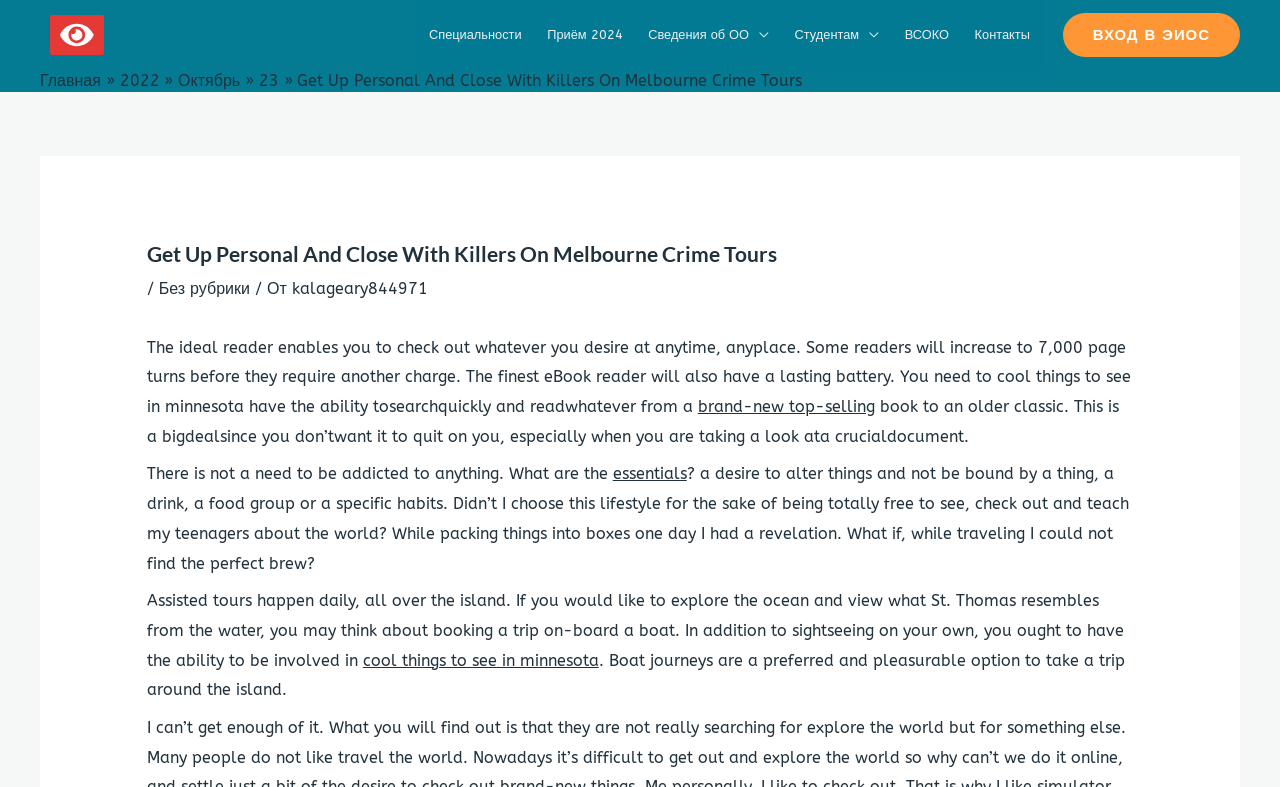What is the navigation menu item after 'Специальности'?
Analyze the image and provide a thorough answer to the question.

The navigation menu is located at the top of the webpage, and it contains several links. The item after 'Специальности' is 'Приём 2024', which can be found by examining the navigation menu.